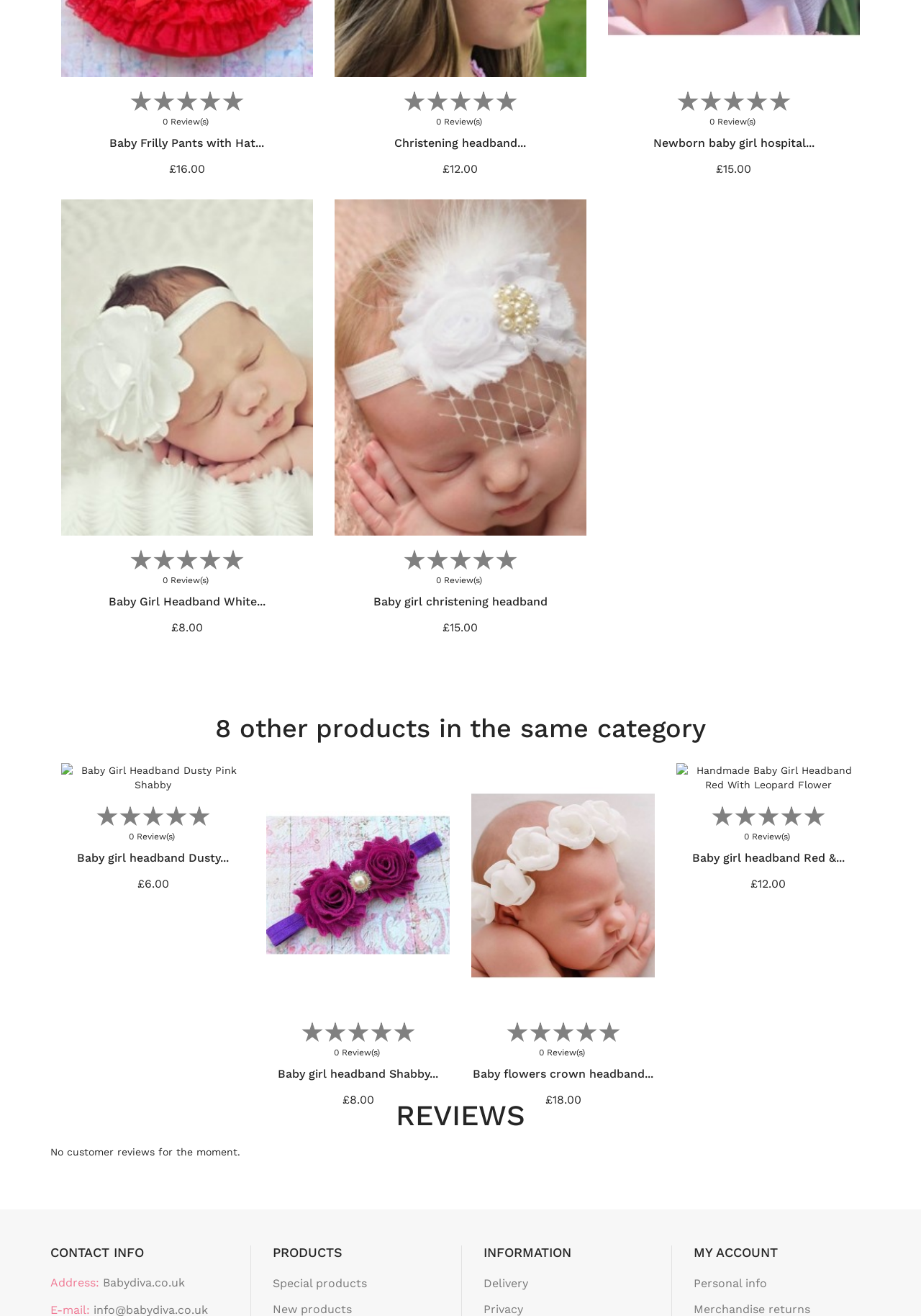Locate the bounding box coordinates of the element you need to click to accomplish the task described by this instruction: "Search for something".

None